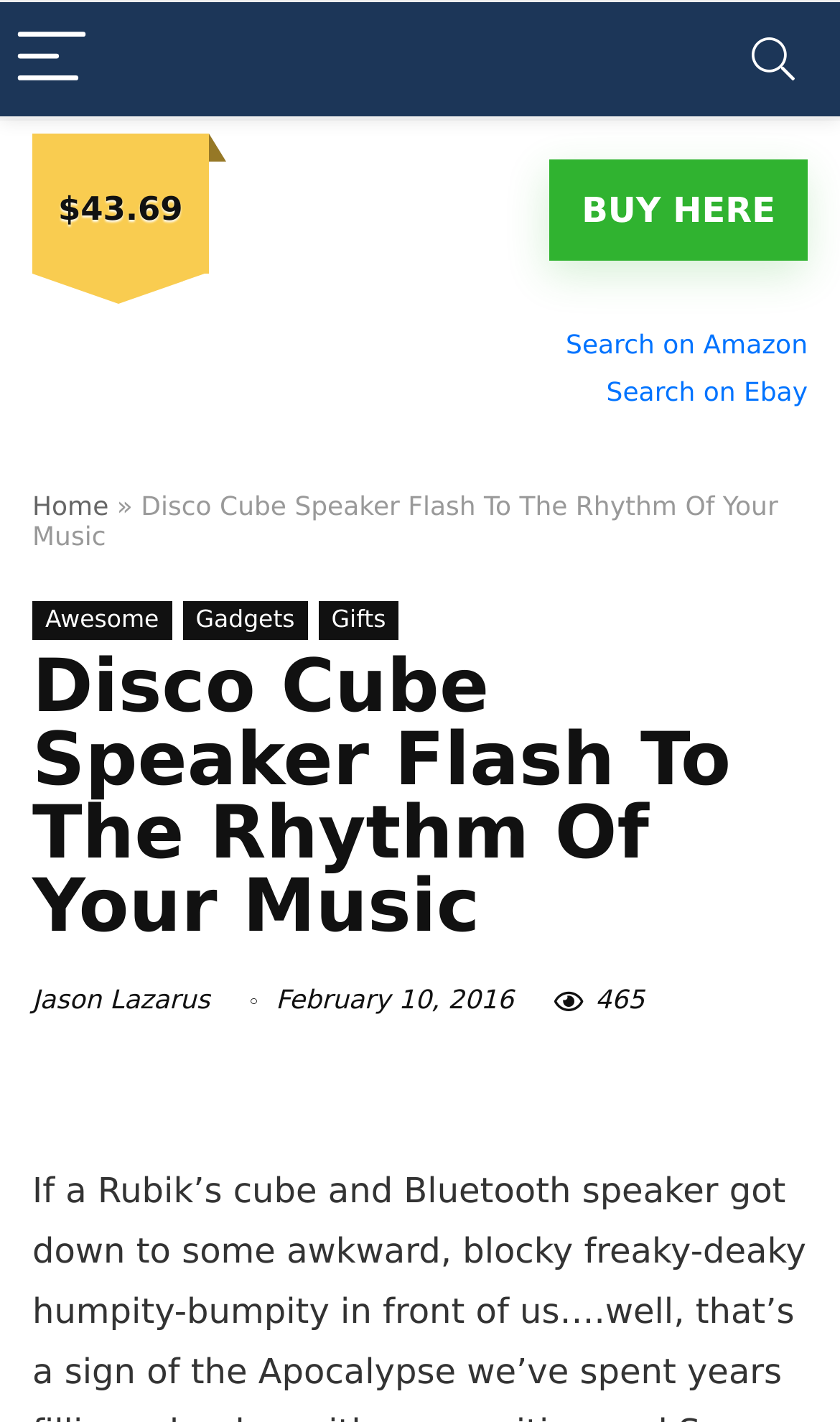Please locate the bounding box coordinates of the element that should be clicked to complete the given instruction: "View the author's profile".

[0.038, 0.692, 0.25, 0.714]